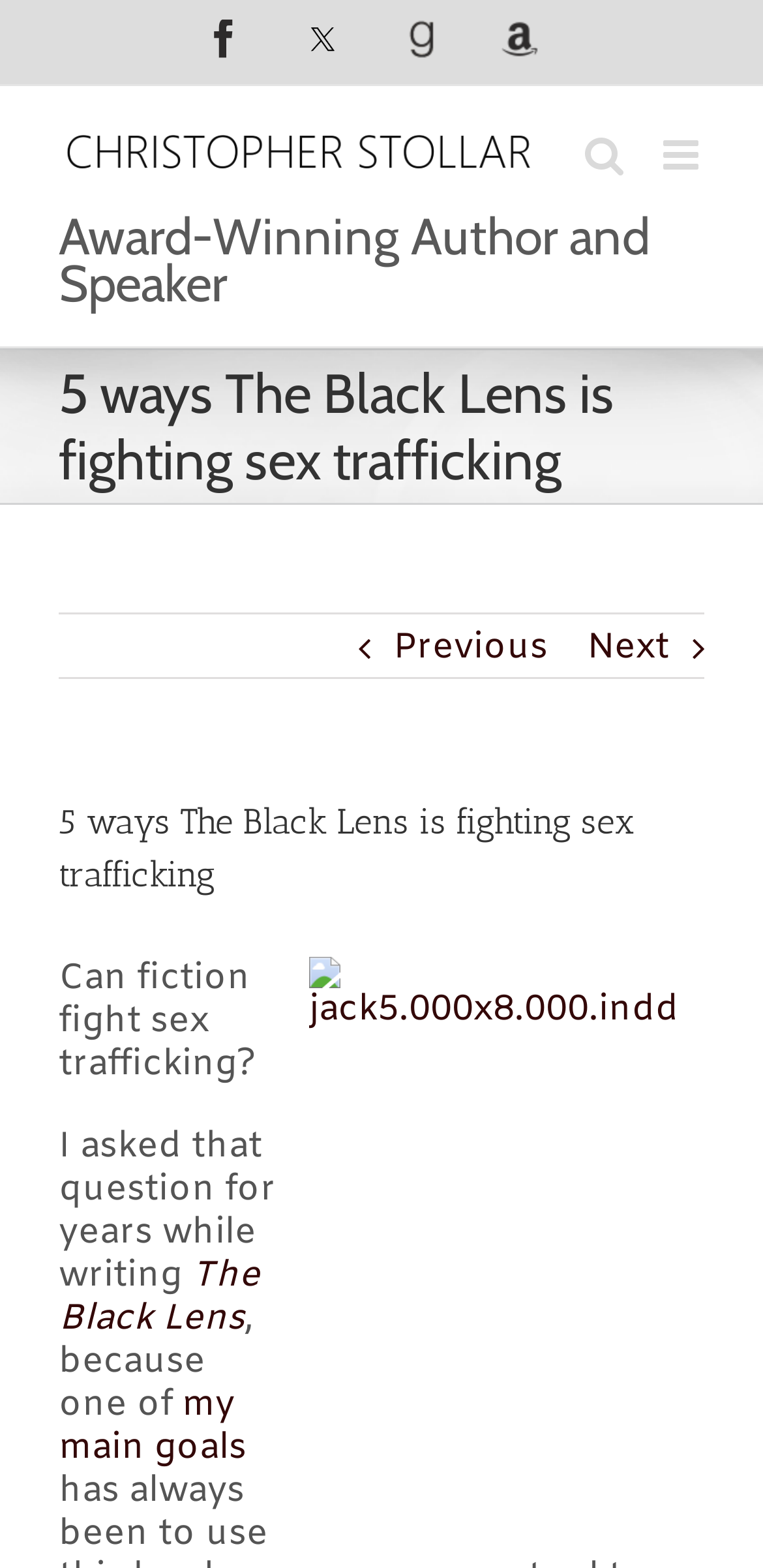Please locate the bounding box coordinates for the element that should be clicked to achieve the following instruction: "Click Facebook link". Ensure the coordinates are given as four float numbers between 0 and 1, i.e., [left, top, right, bottom].

[0.268, 0.012, 0.319, 0.037]